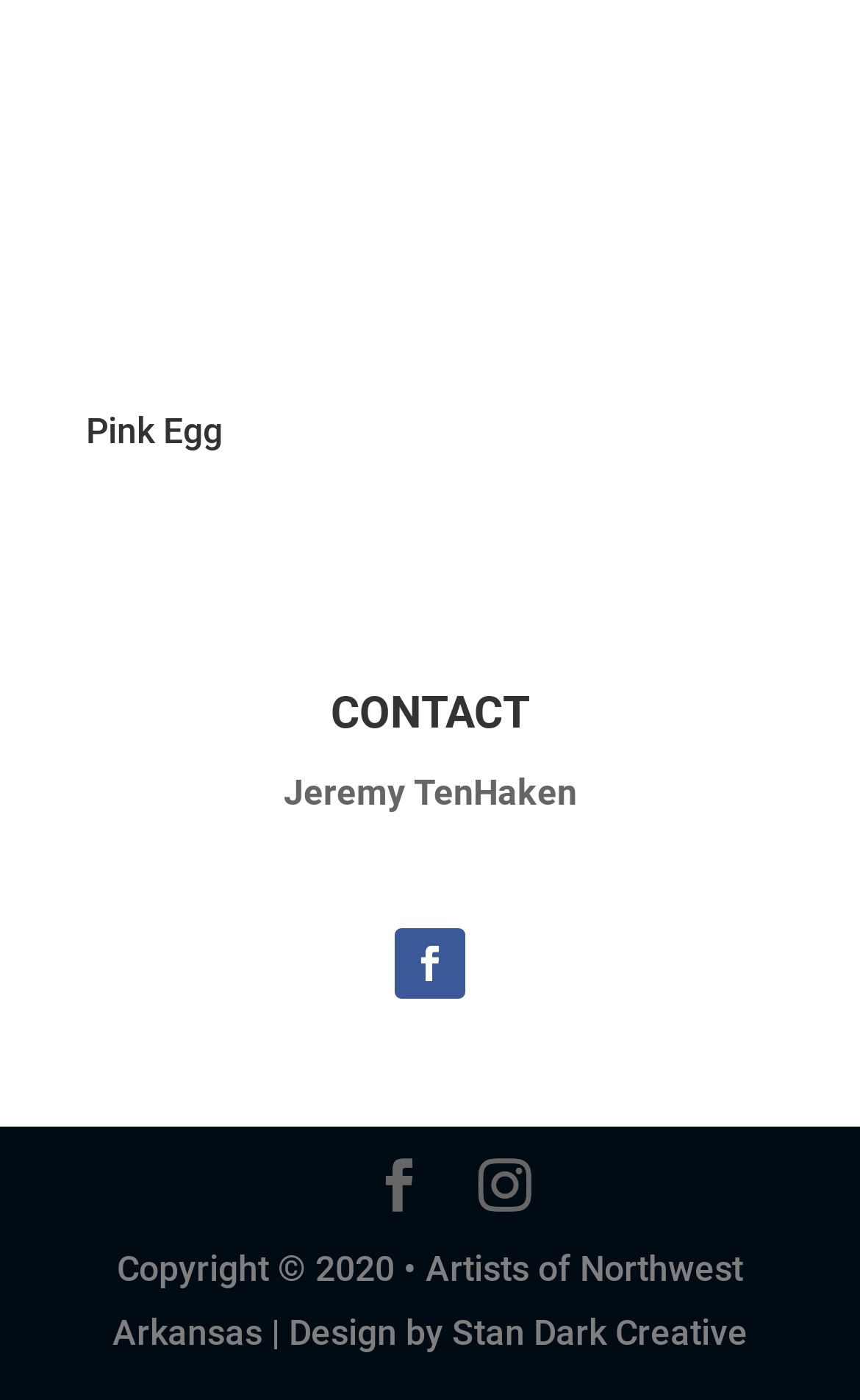What is the name of the group mentioned?
Give a detailed explanation using the information visible in the image.

I found the static text element with bounding box coordinates [0.131, 0.892, 0.869, 0.967] which contains the copyright information. The group mentioned in the copyright information is Artists of Northwest Arkansas.